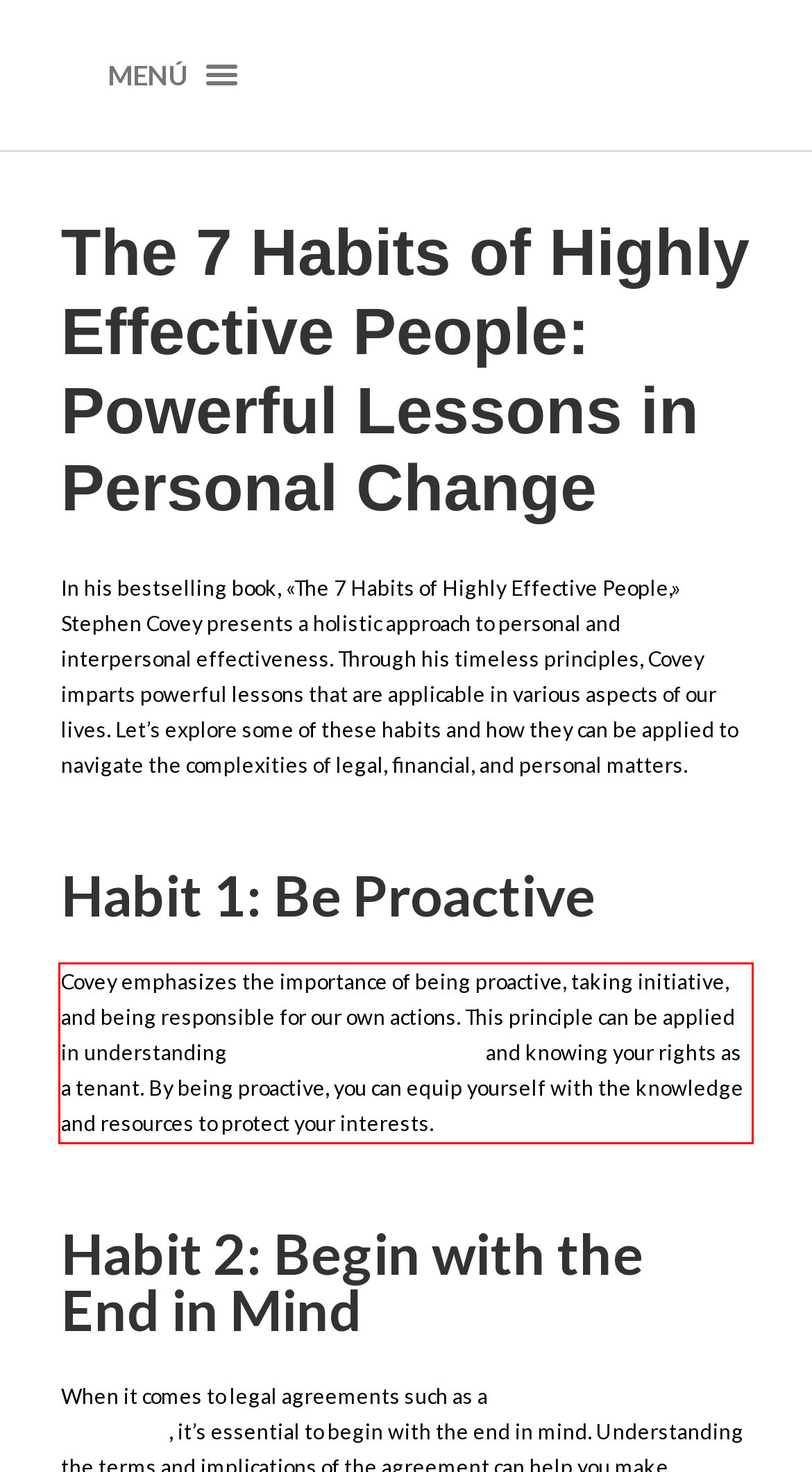Please take the screenshot of the webpage, find the red bounding box, and generate the text content that is within this red bounding box.

Covey emphasizes the importance of being proactive, taking initiative, and being responsible for our own actions. This principle can be applied in understanding laws against rent increase and knowing your rights as a tenant. By being proactive, you can equip yourself with the knowledge and resources to protect your interests.